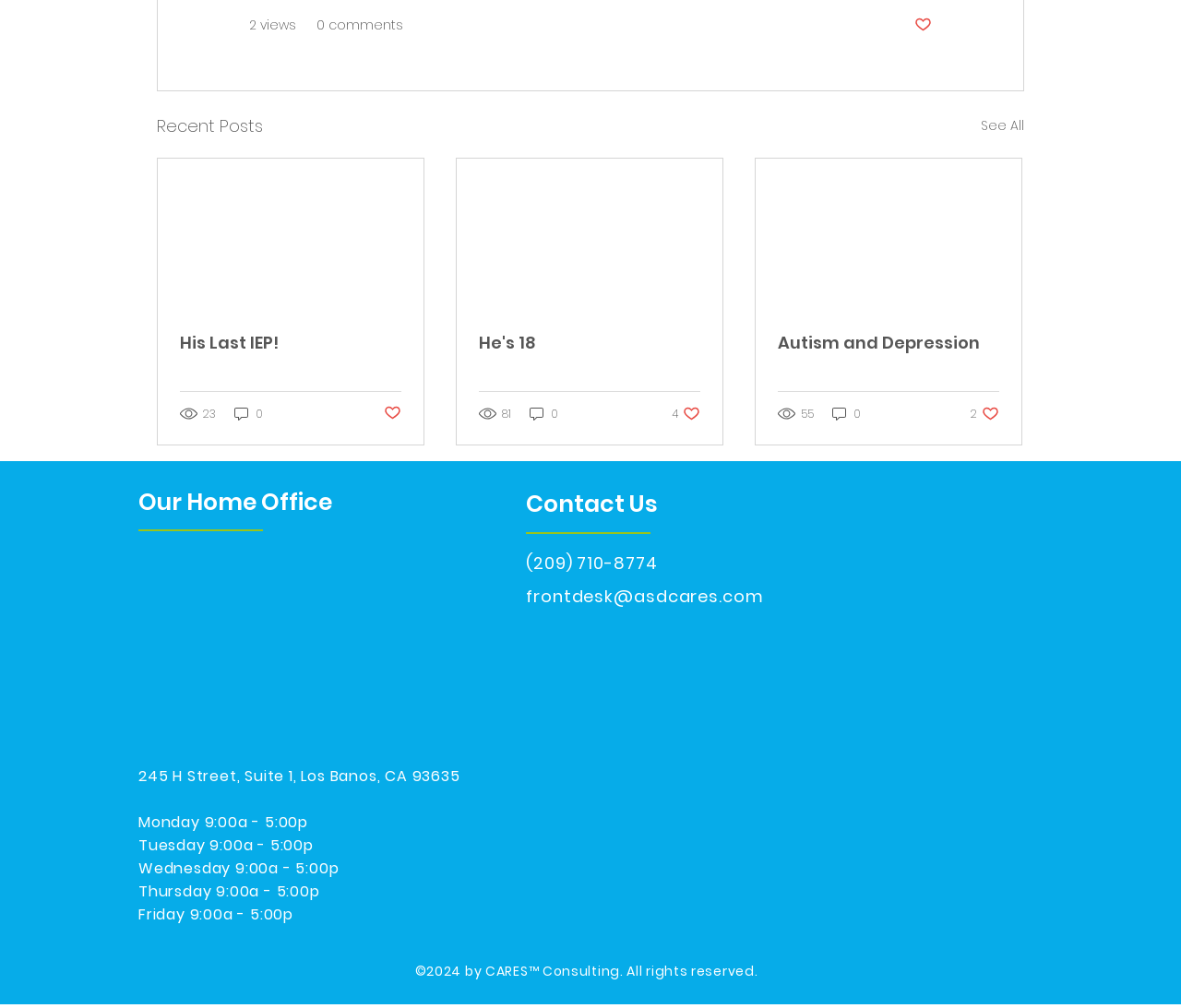Ascertain the bounding box coordinates for the UI element detailed here: "Safe Space Invader". The coordinates should be provided as [left, top, right, bottom] with each value being a float between 0 and 1.

None